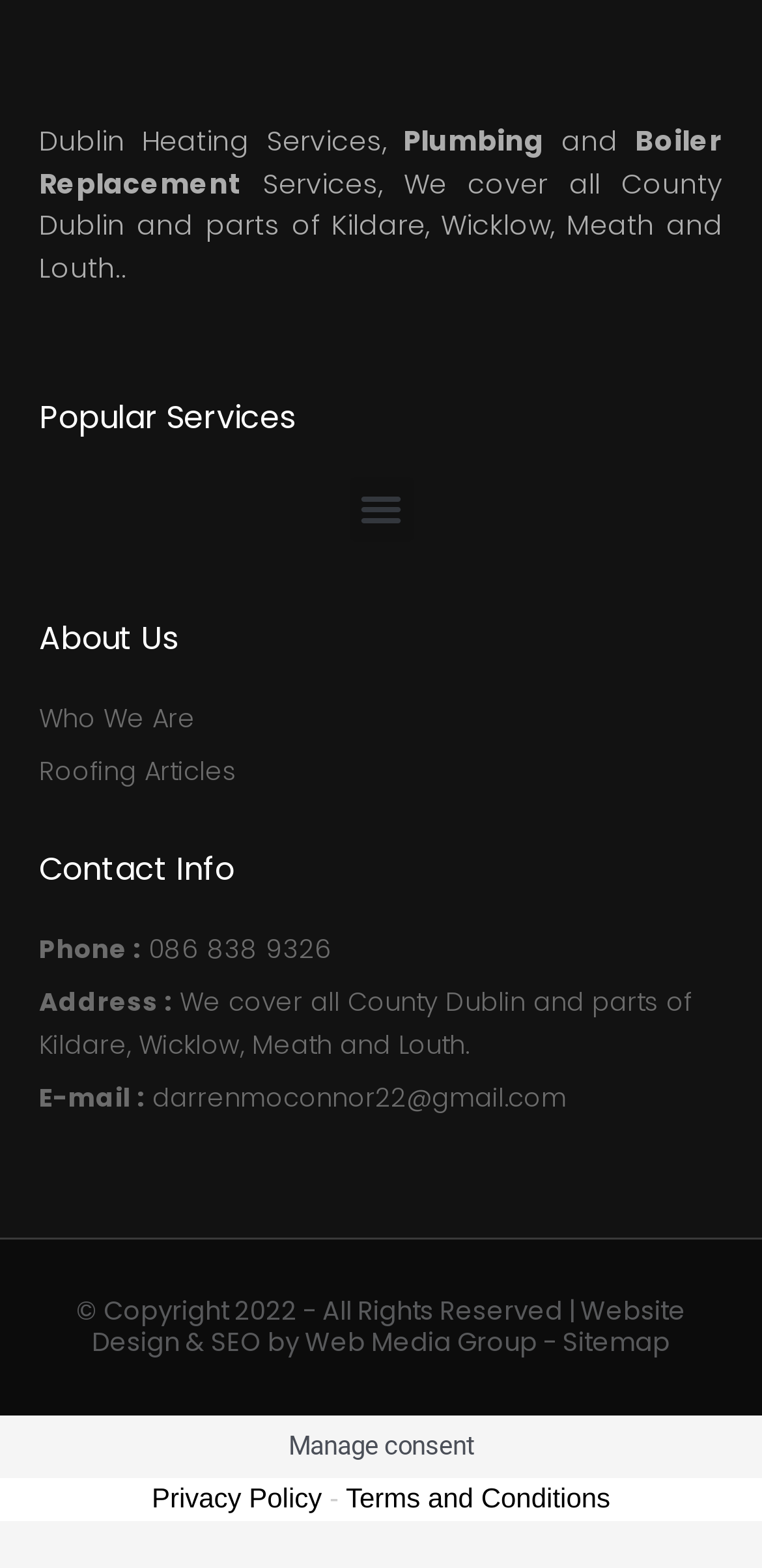Please provide a comprehensive response to the question based on the details in the image: What services do they offer?

The services offered by the company are mentioned at the top of the webpage, including 'Heating', 'Plumbing', and 'Boiler Replacement', which are all static text elements.